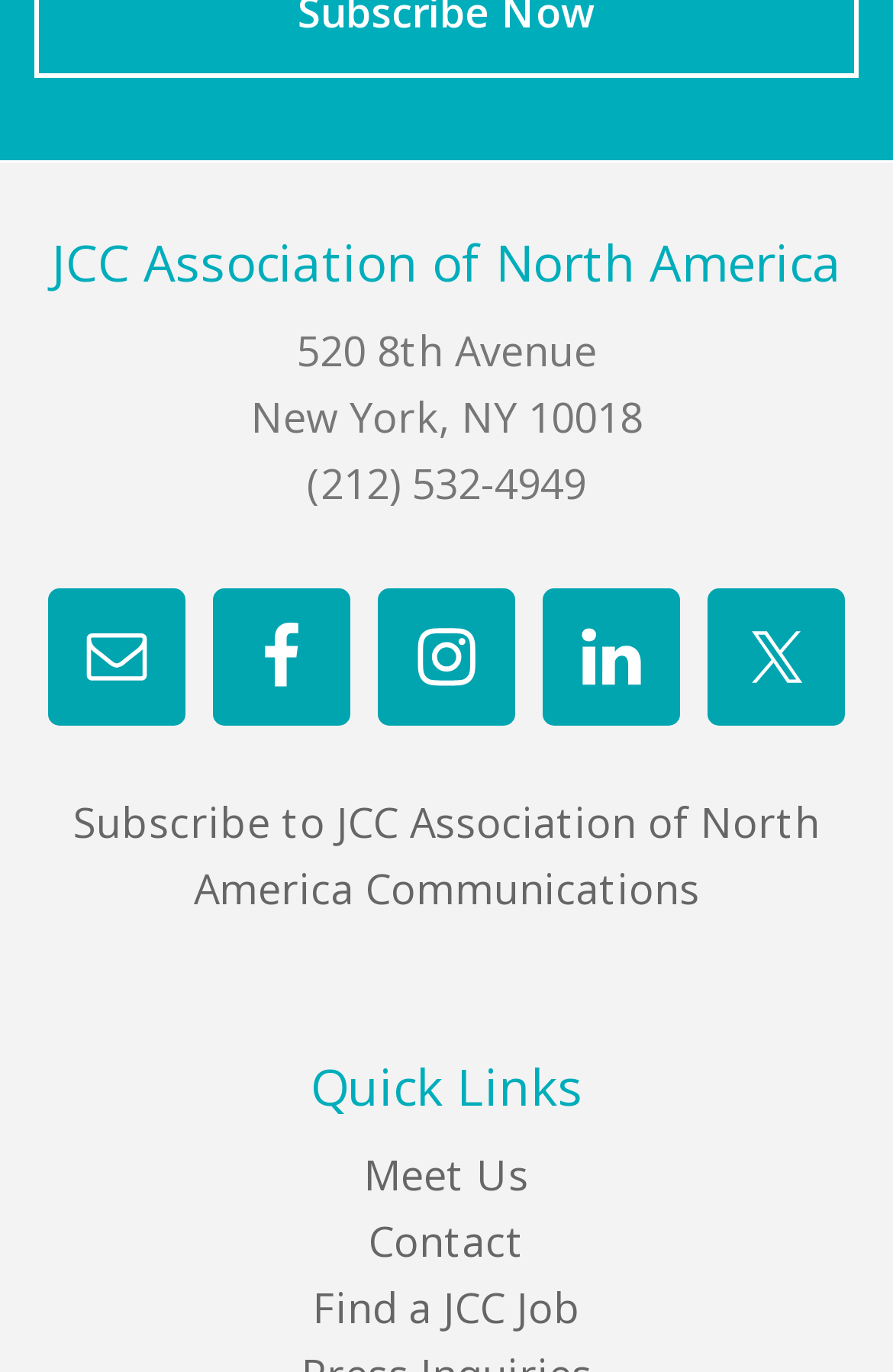Based on the description "Find a JCC Job", find the bounding box of the specified UI element.

[0.35, 0.933, 0.65, 0.973]